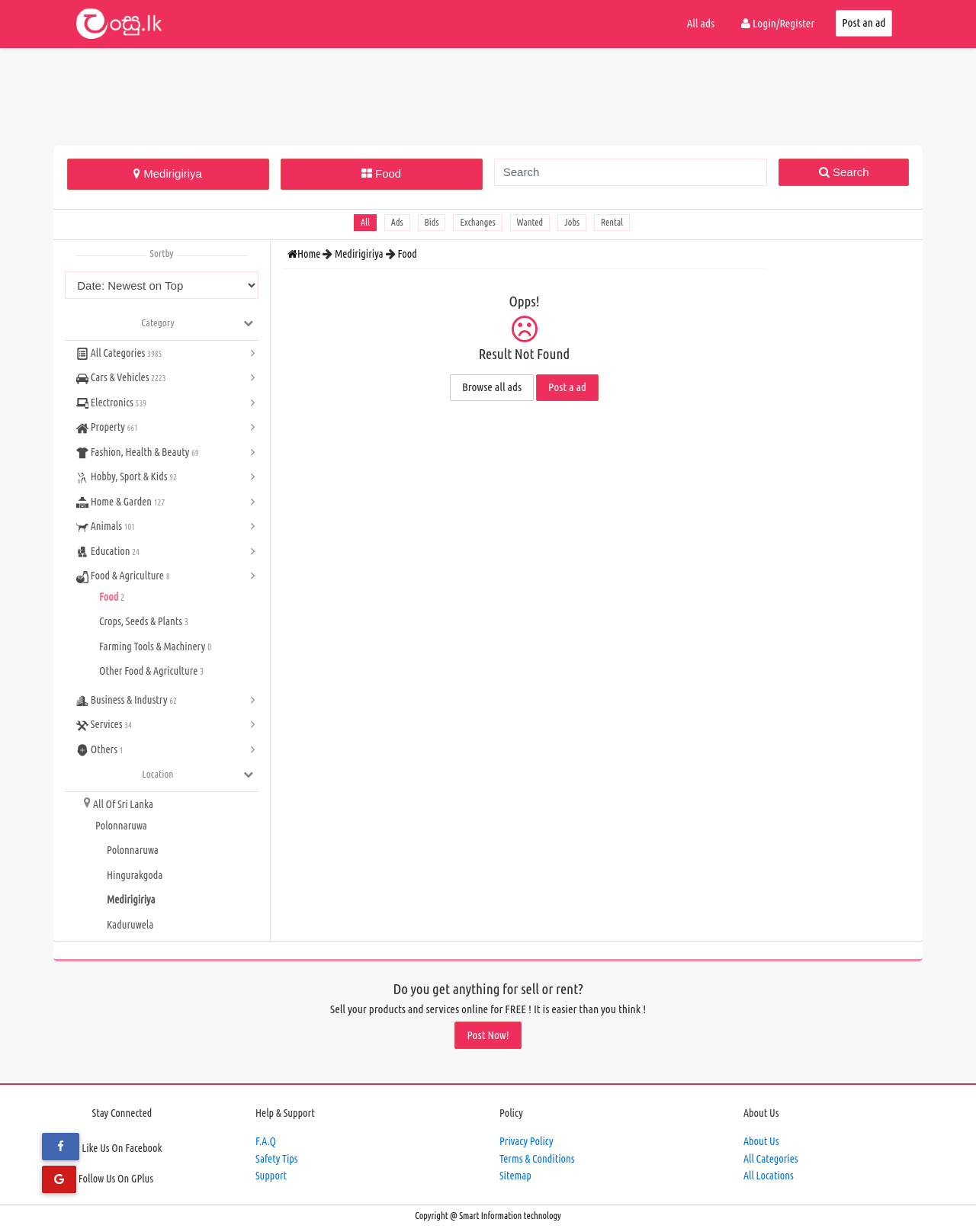Please identify the bounding box coordinates of the element's region that I should click in order to complete the following instruction: "Click on Food category". The bounding box coordinates consist of four float numbers between 0 and 1, i.e., [left, top, right, bottom].

[0.287, 0.129, 0.494, 0.154]